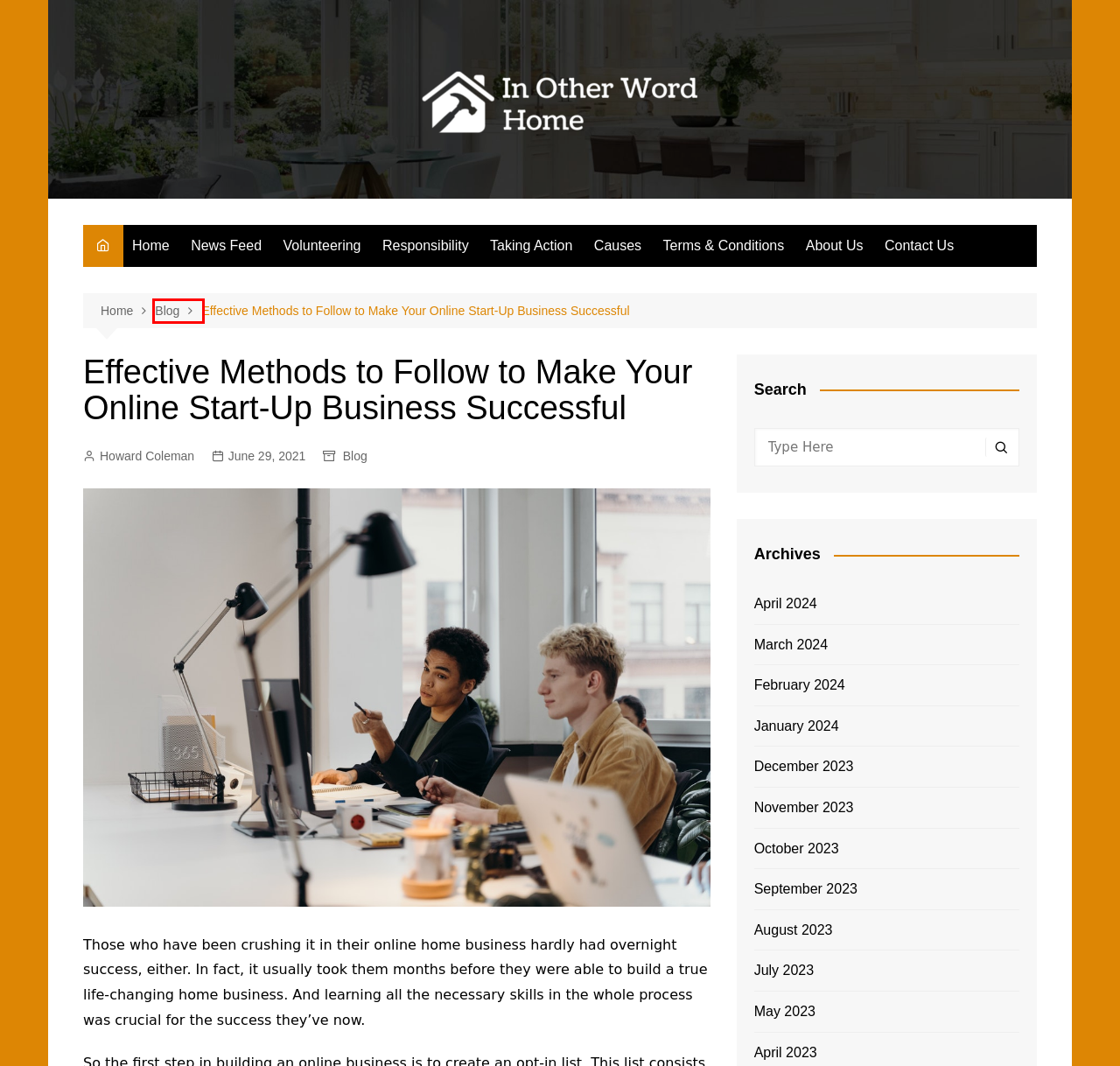Examine the screenshot of the webpage, noting the red bounding box around a UI element. Pick the webpage description that best matches the new page after the element in the red bounding box is clicked. Here are the candidates:
A. August 2023 - In Other Words (IOW) Home
B. About Us - In Other Words (IOW) Home
C. Blog Archives - In Other Words (IOW) Home
D. Taking Action on Your Own: Volunteering Without Organizations - In Other Words (IOW) Home
E. April 2024 - In Other Words (IOW) Home
F. December 2023 - In Other Words (IOW) Home
G. May 2023 - In Other Words (IOW) Home
H. Media - In Other Words (IOW) Home

C